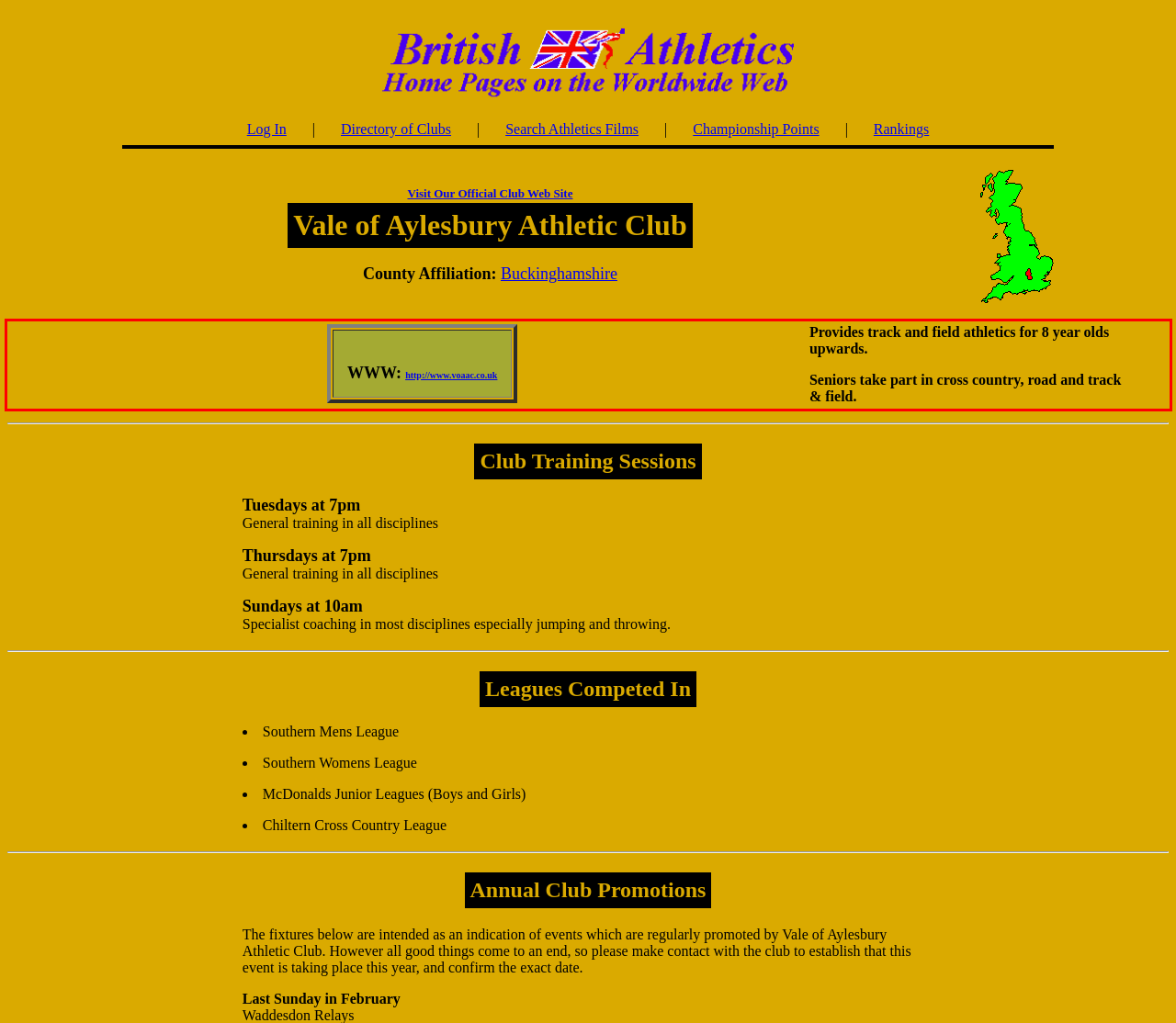Please analyze the provided webpage screenshot and perform OCR to extract the text content from the red rectangle bounding box.

WWW: http://www.voaac.co.uk Provides track and field athletics for 8 year olds upwards. Seniors take part in cross country, road and track & field.